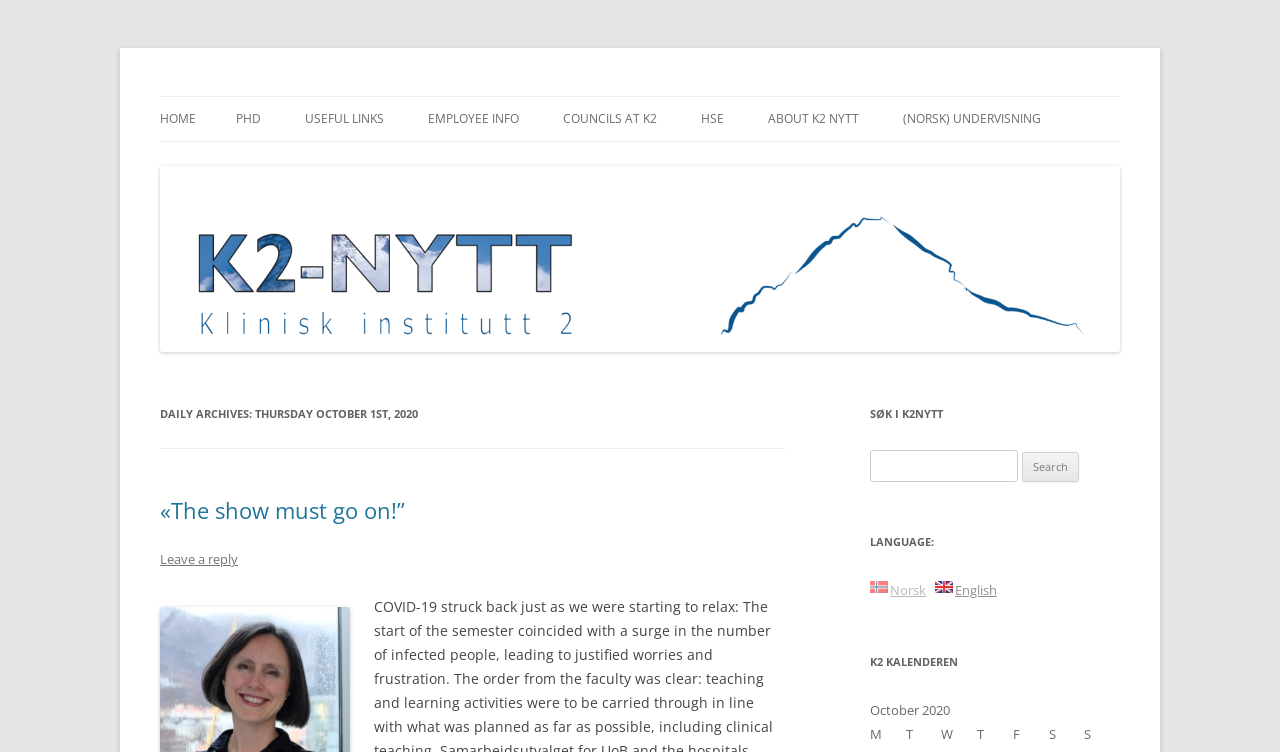What is the purpose of the 'Skip to content' link?
Based on the screenshot, provide a one-word or short-phrase response.

Accessibility